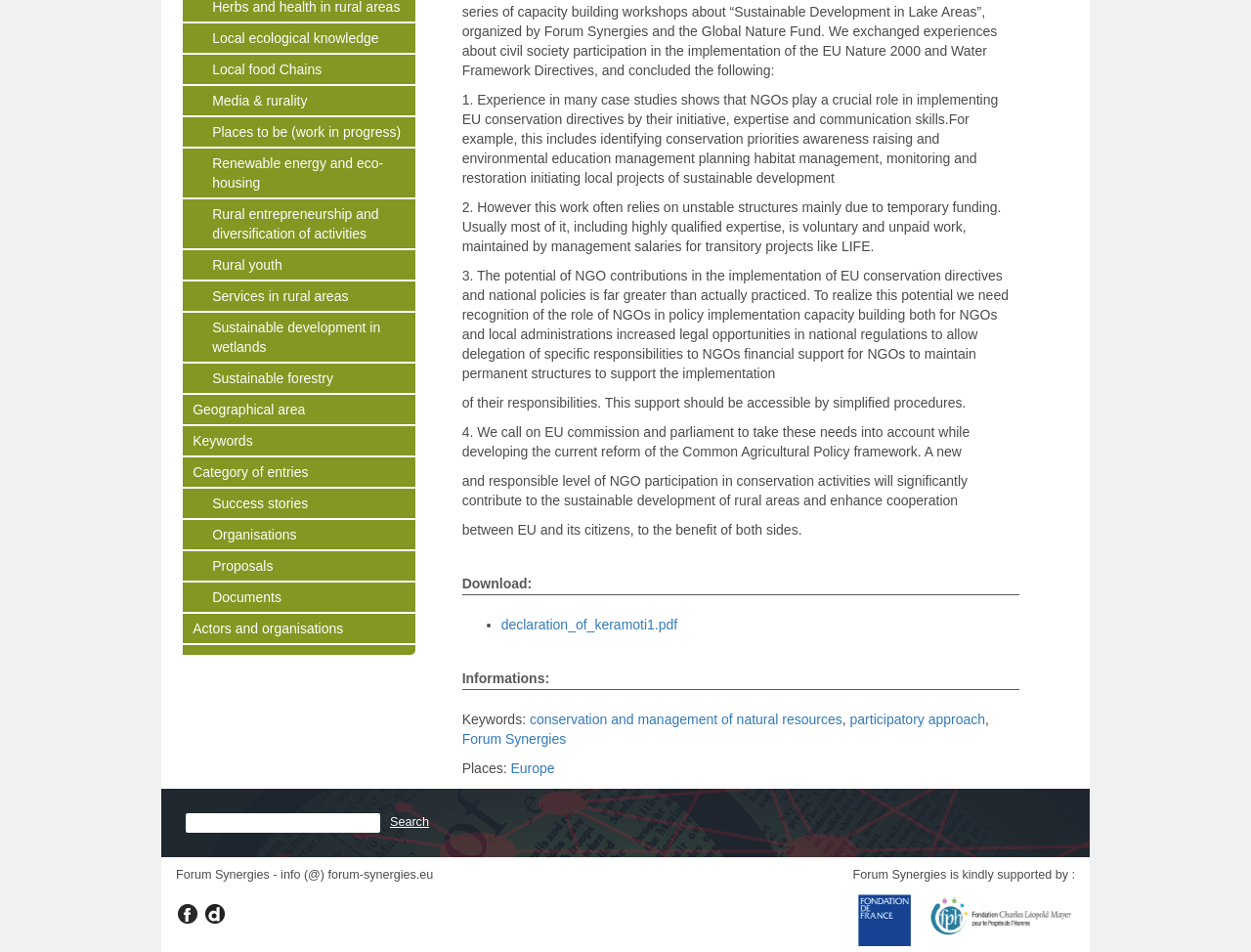Based on the element description: "Local ecological knowledge", identify the bounding box coordinates for this UI element. The coordinates must be four float numbers between 0 and 1, listed as [left, top, right, bottom].

[0.17, 0.032, 0.303, 0.048]